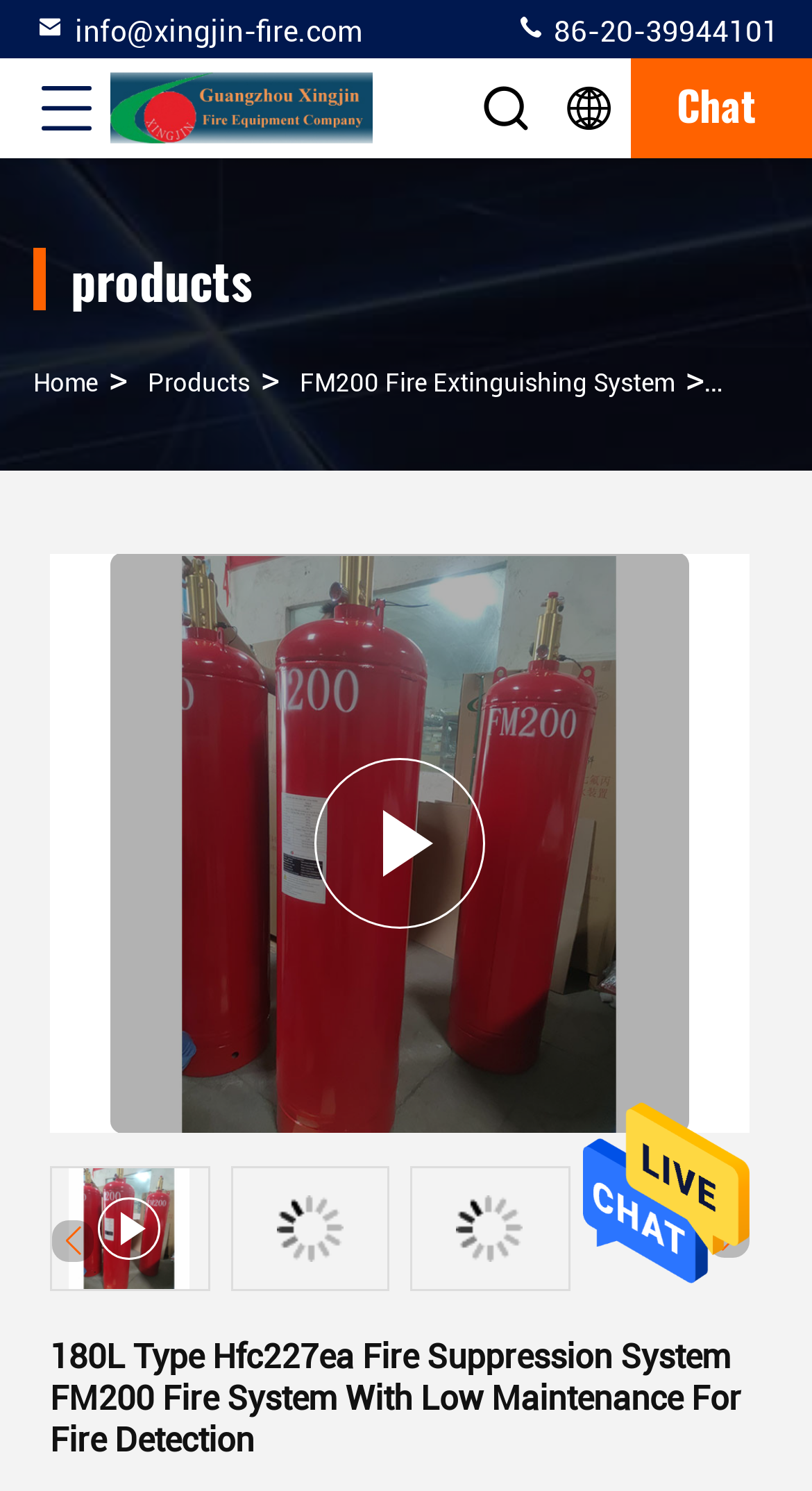Extract the bounding box for the UI element that matches this description: "Chat Chat".

[0.818, 0.039, 0.959, 0.106]